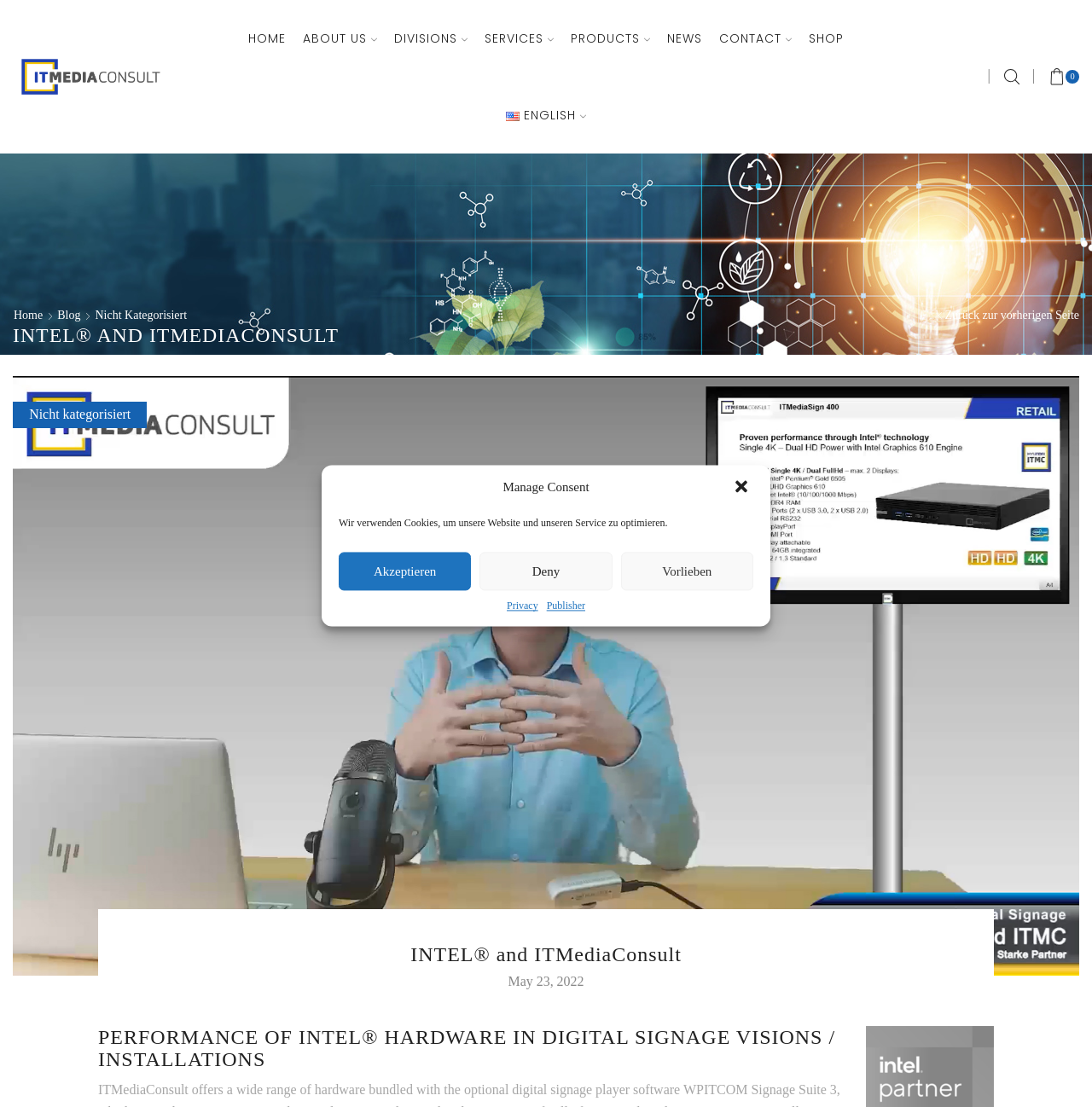Extract the bounding box coordinates of the UI element described: "parent_node: Manage Consent aria-label="Close dialog"". Provide the coordinates in the format [left, top, right, bottom] with values ranging from 0 to 1.

[0.671, 0.432, 0.69, 0.45]